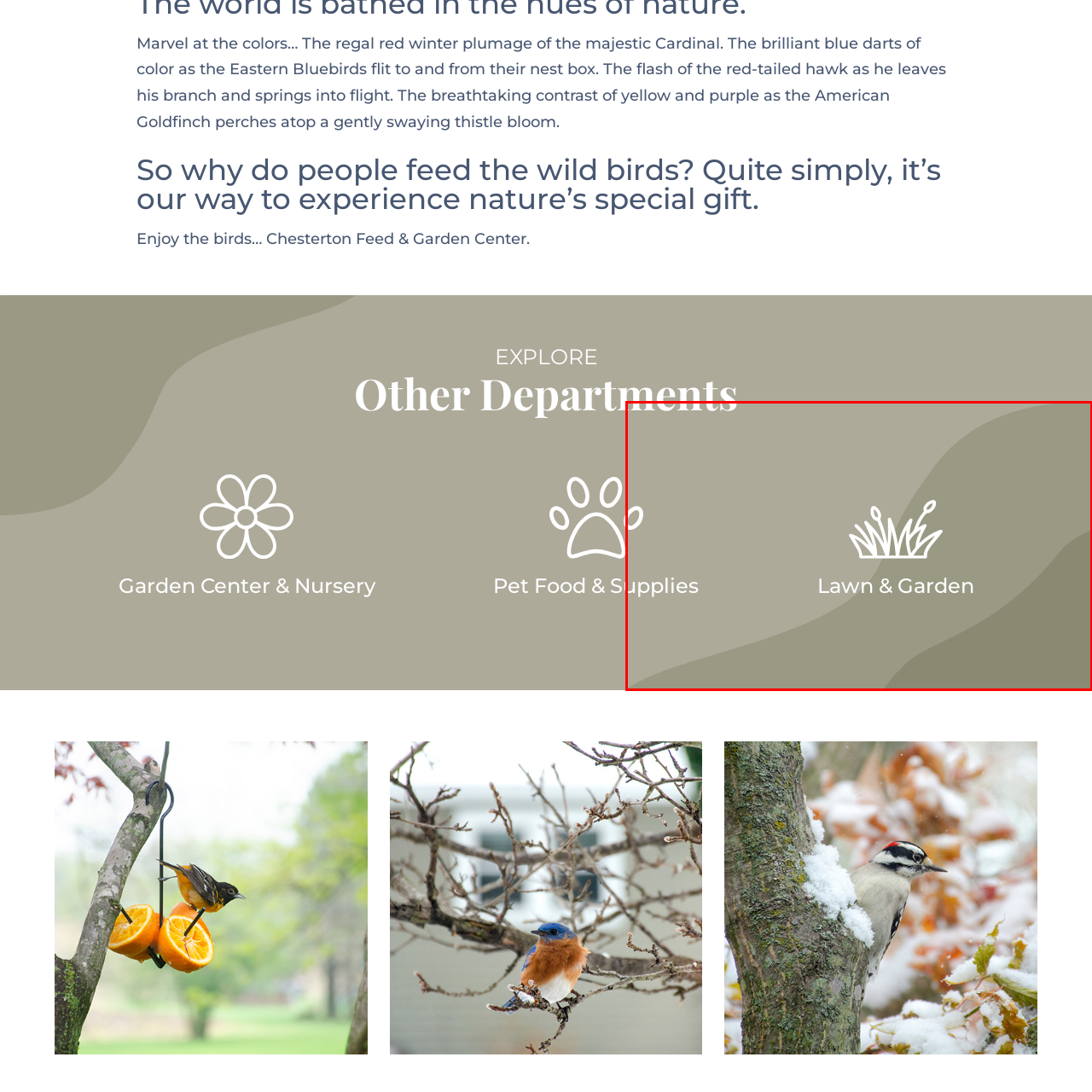Observe the image segment inside the red bounding box and answer concisely with a single word or phrase: Where is this element likely to be found?

Garden-related products and services section